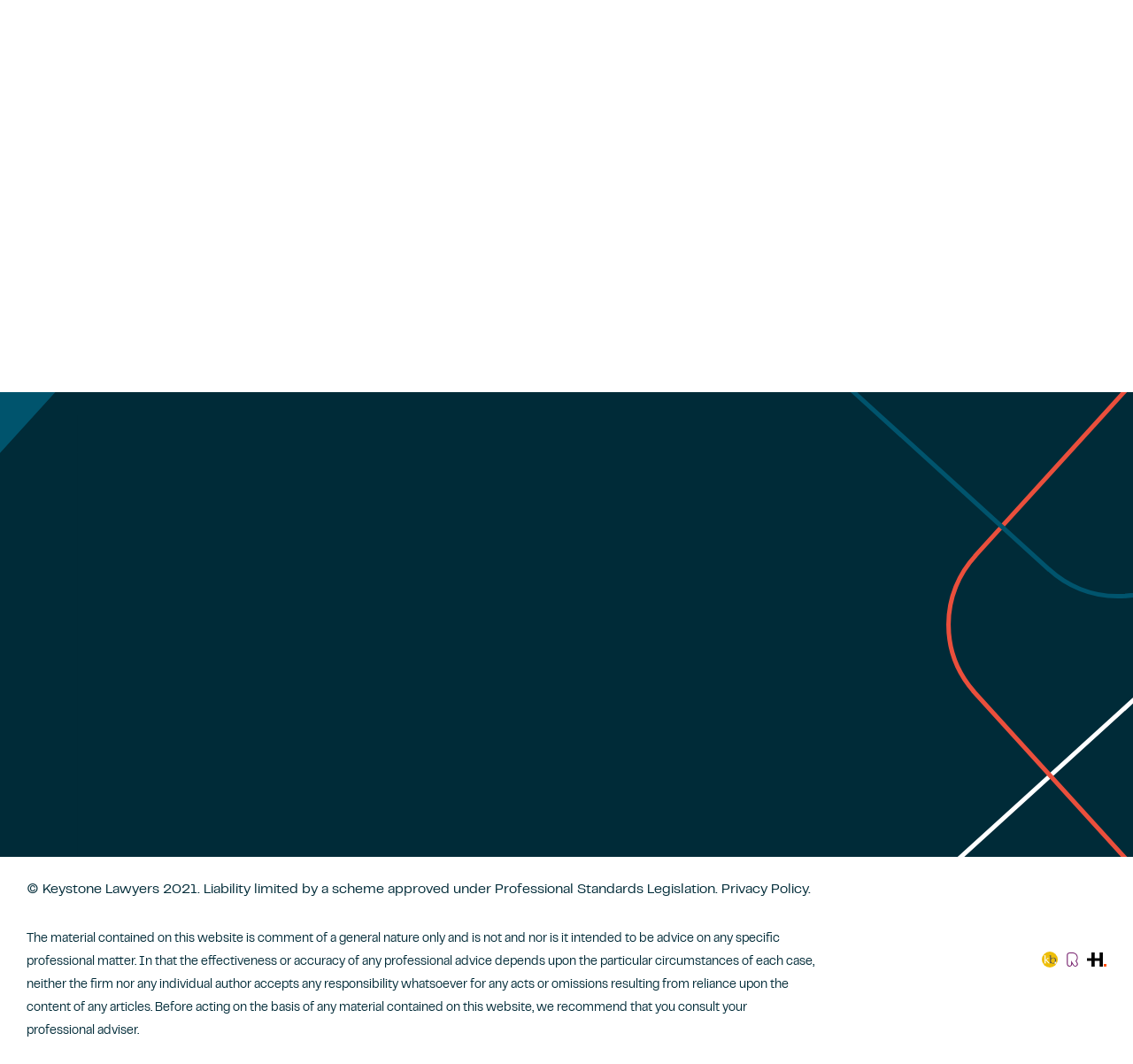Please find the bounding box coordinates of the element that needs to be clicked to perform the following instruction: "View 'Common Features of Extension of Time Clauses in Construction Contracts' article". The bounding box coordinates should be four float numbers between 0 and 1, represented as [left, top, right, bottom].

[0.023, 0.055, 0.312, 0.136]